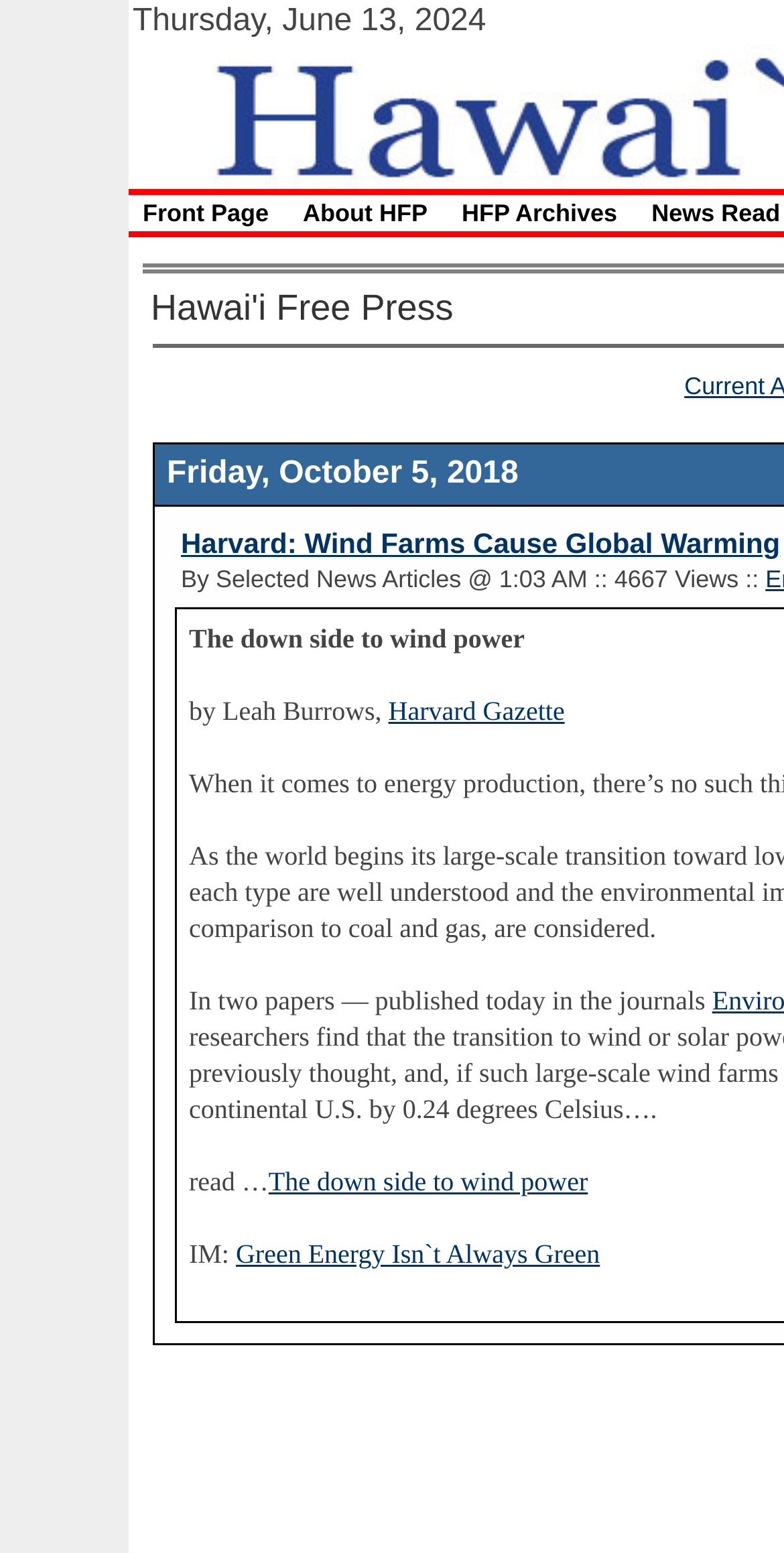Provide a single word or phrase answer to the question: 
What is the topic of another related article?

Green Energy Isn`t Always Green